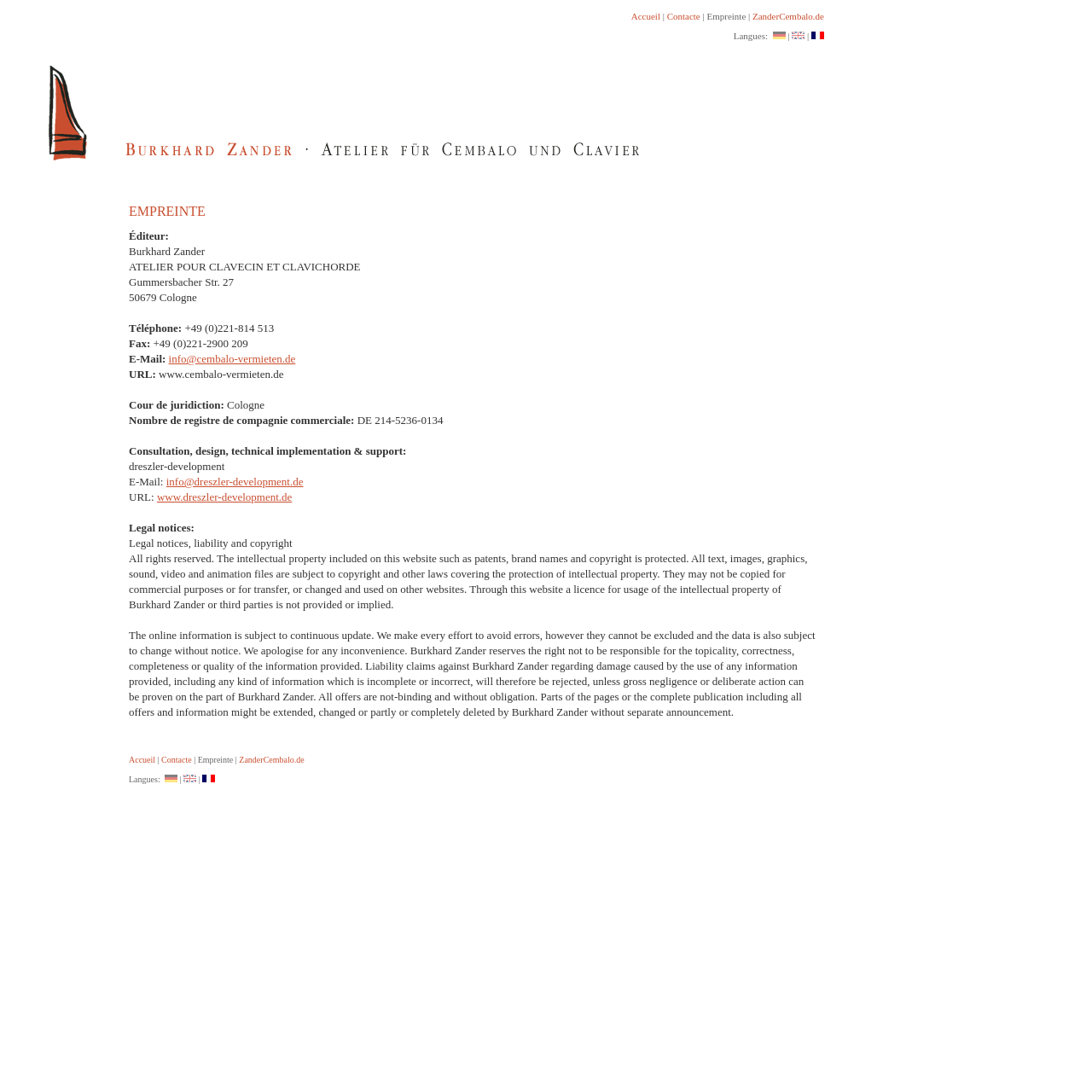Determine the bounding box coordinates of the clickable element to achieve the following action: 'Contact Burkhard Zander'. Provide the coordinates as four float values between 0 and 1, formatted as [left, top, right, bottom].

[0.611, 0.01, 0.641, 0.02]